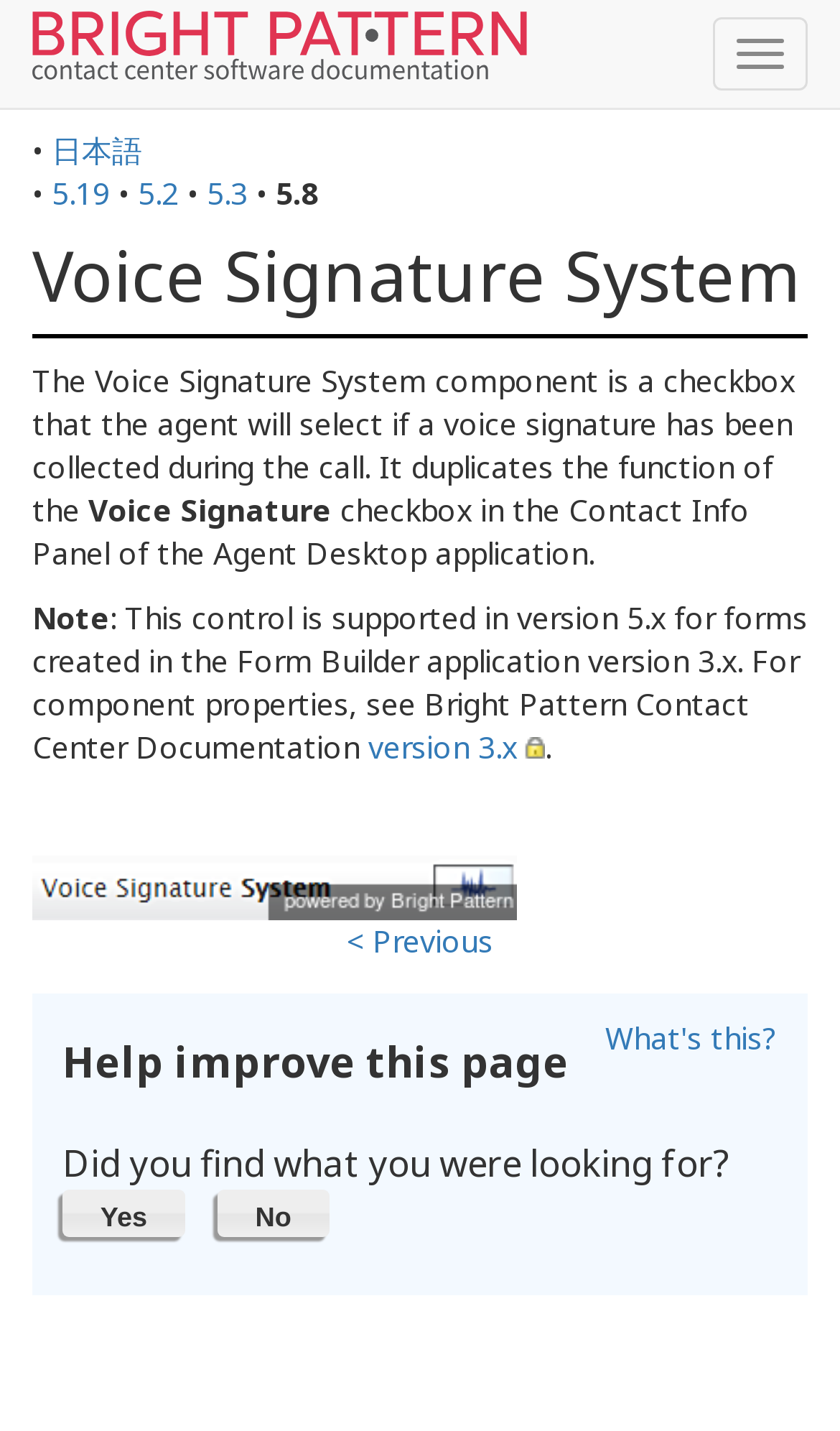Determine the bounding box coordinates for the UI element matching this description: "parent_node: Toggle navigation".

[0.0, 0.0, 0.667, 0.075]